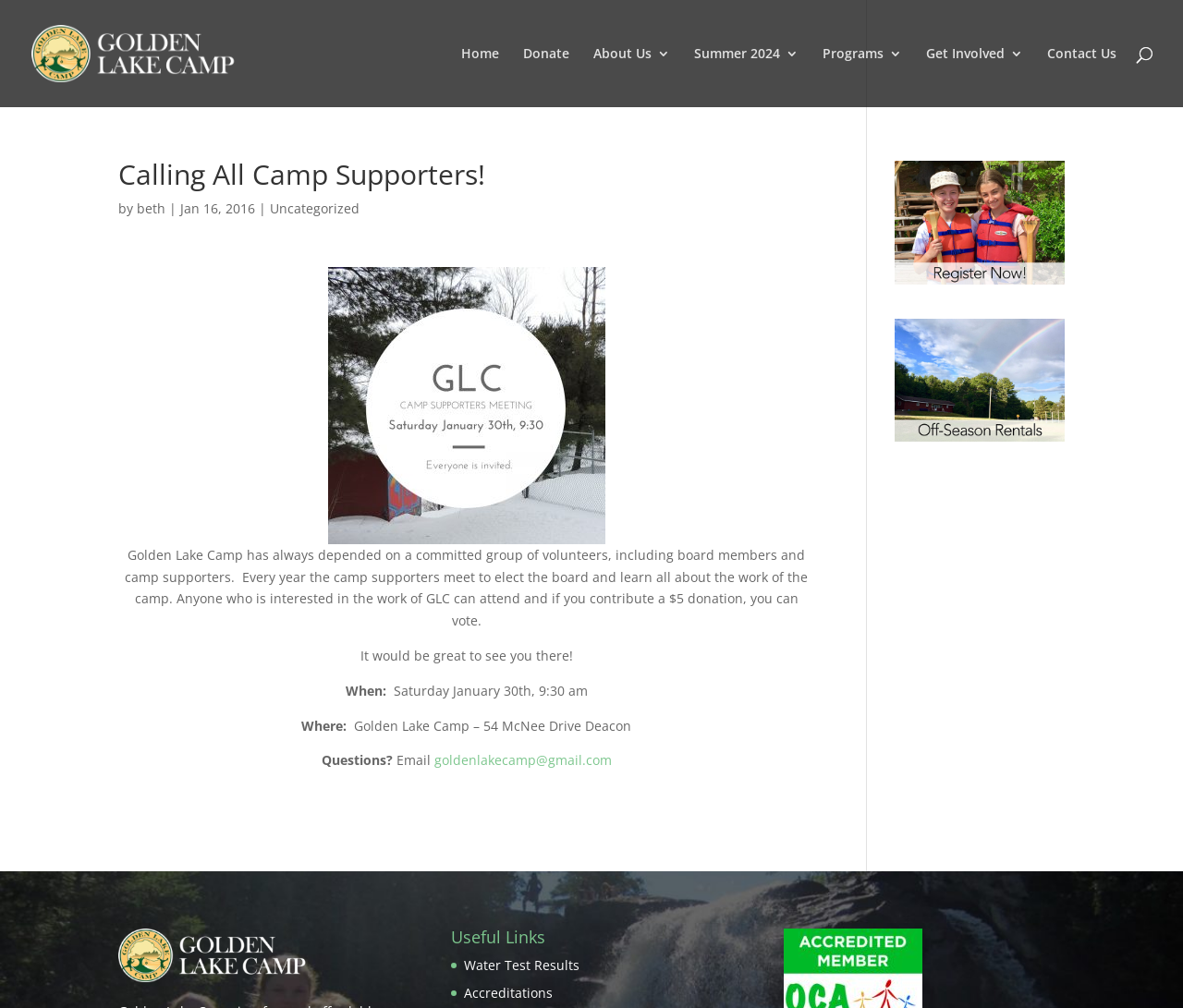Can you find the bounding box coordinates for the element to click on to achieve the instruction: "Click the 'Home' link"?

[0.39, 0.047, 0.422, 0.106]